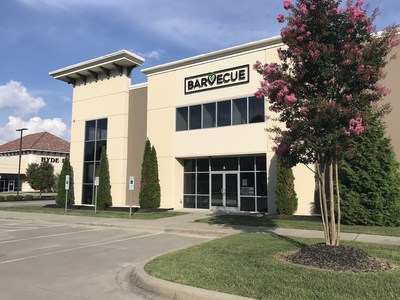What is the purpose of the new employee lounge?
Use the information from the image to give a detailed answer to the question.

The new employee lounge is designed for comfort and creativity, underscoring Barvecue's commitment to both quality and community well-being.